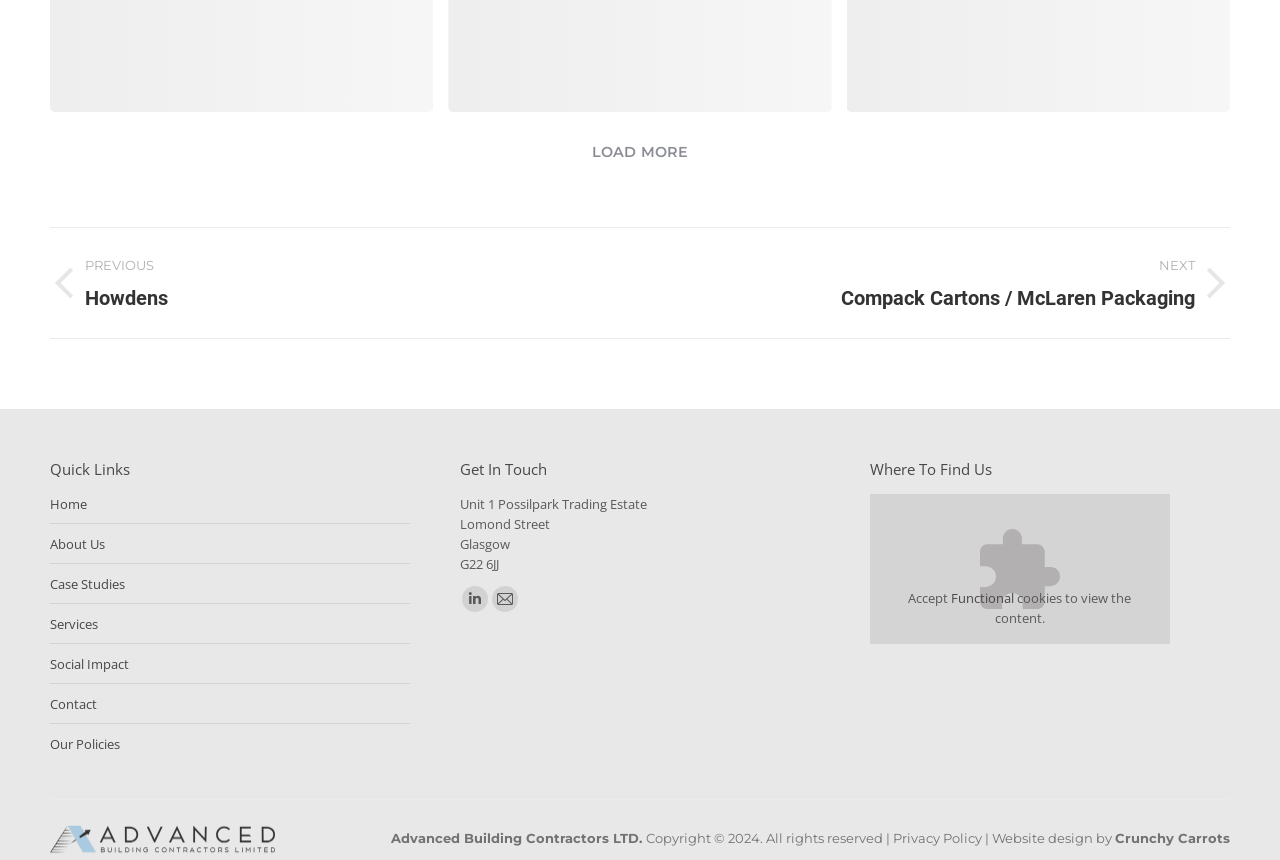Who designed the website?
Ensure your answer is thorough and detailed.

The website design credit is given to Crunchy Carrots, as mentioned in the footer section of the page.